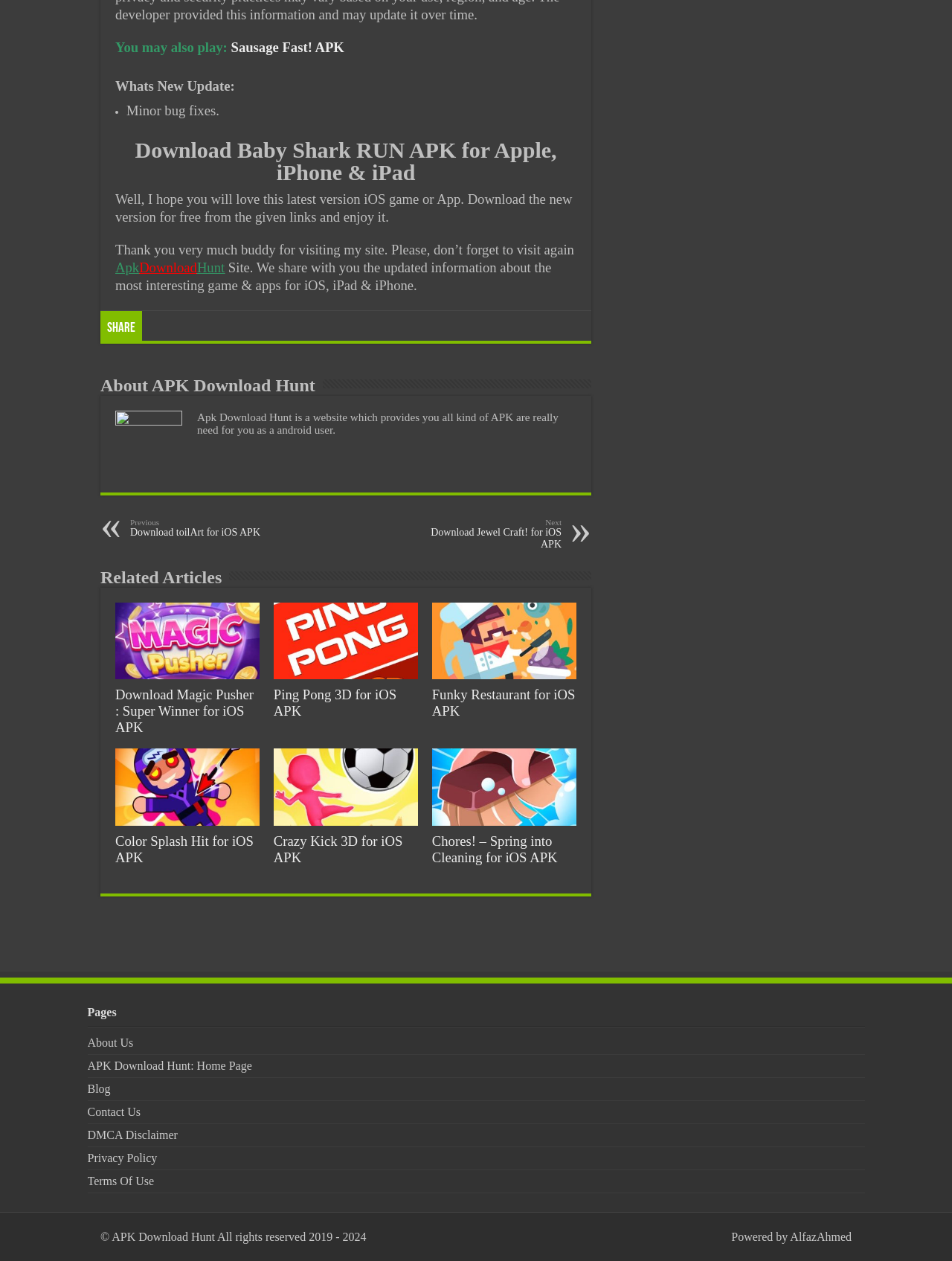Provide a brief response to the question below using a single word or phrase: 
What type of games are featured on the website?

iOS games